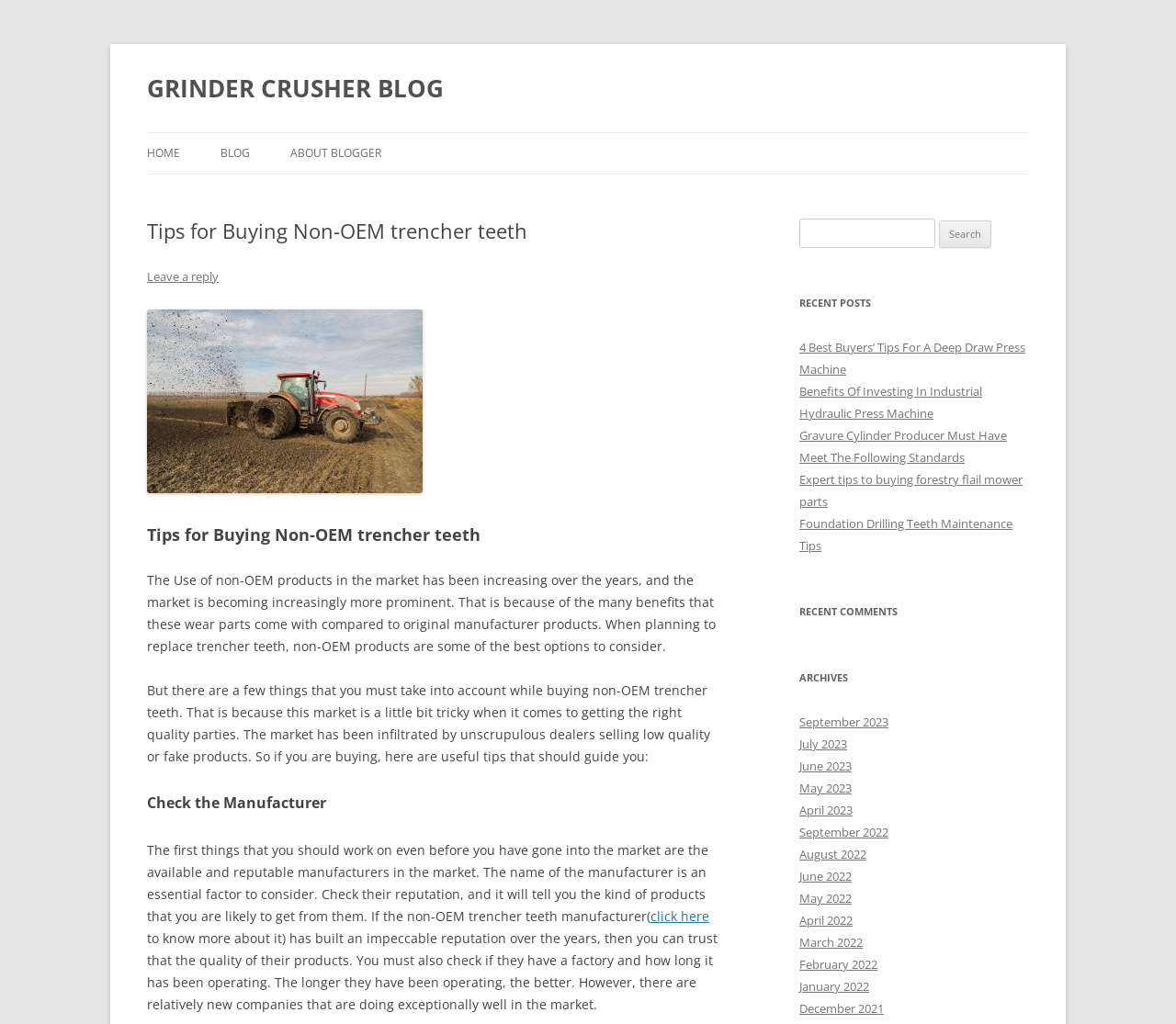What type of posts are listed under 'RECENT POSTS'? Based on the image, give a response in one word or a short phrase.

Industrial machinery related posts